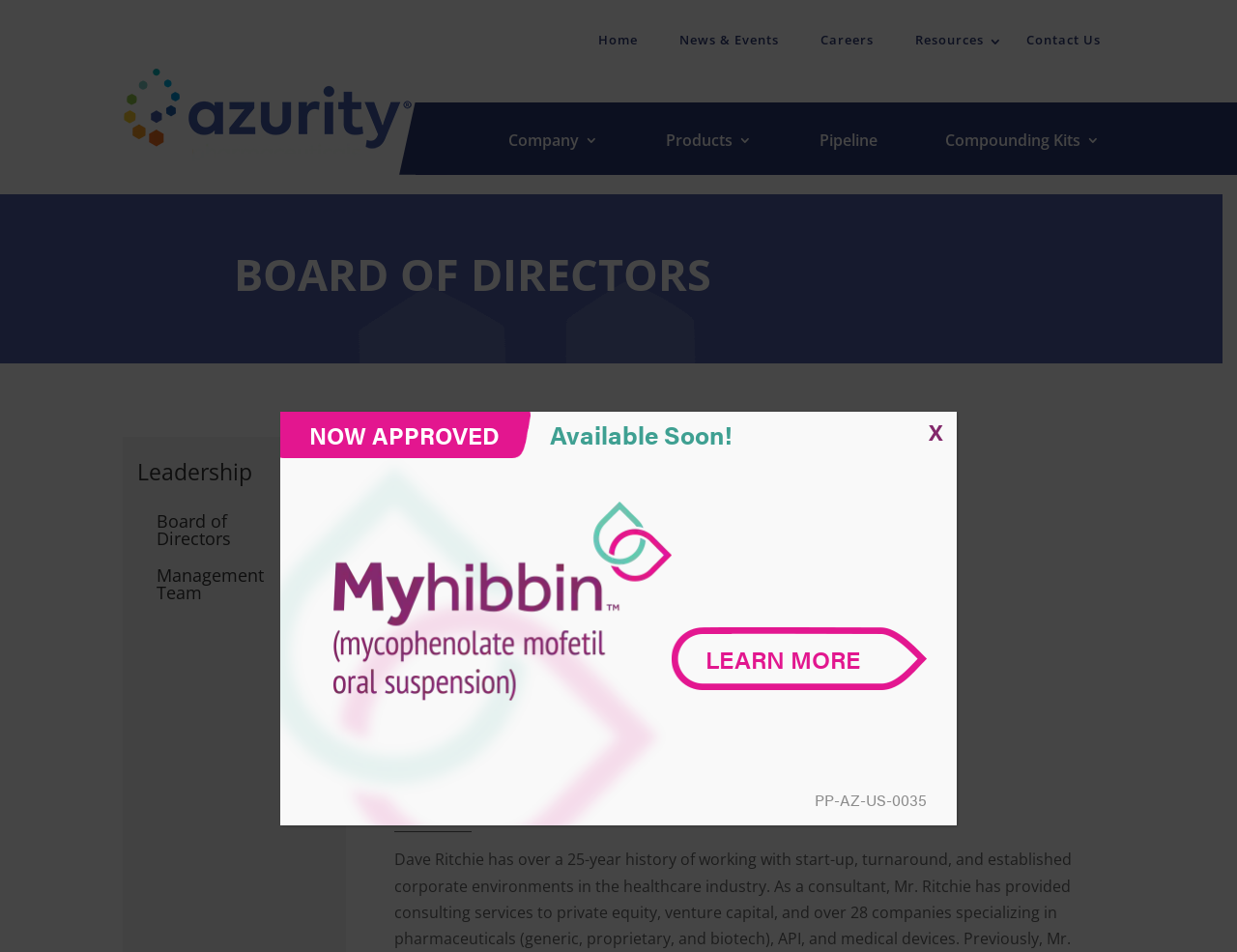What is the name of the product or service being promoted?
Please interpret the details in the image and answer the question thoroughly.

The webpage has an image 'myhibbin_logo' and a heading 'NOW APPROVED' with a link 'LEARN MORE', suggesting that the webpage is promoting a product or service called myhibbin.